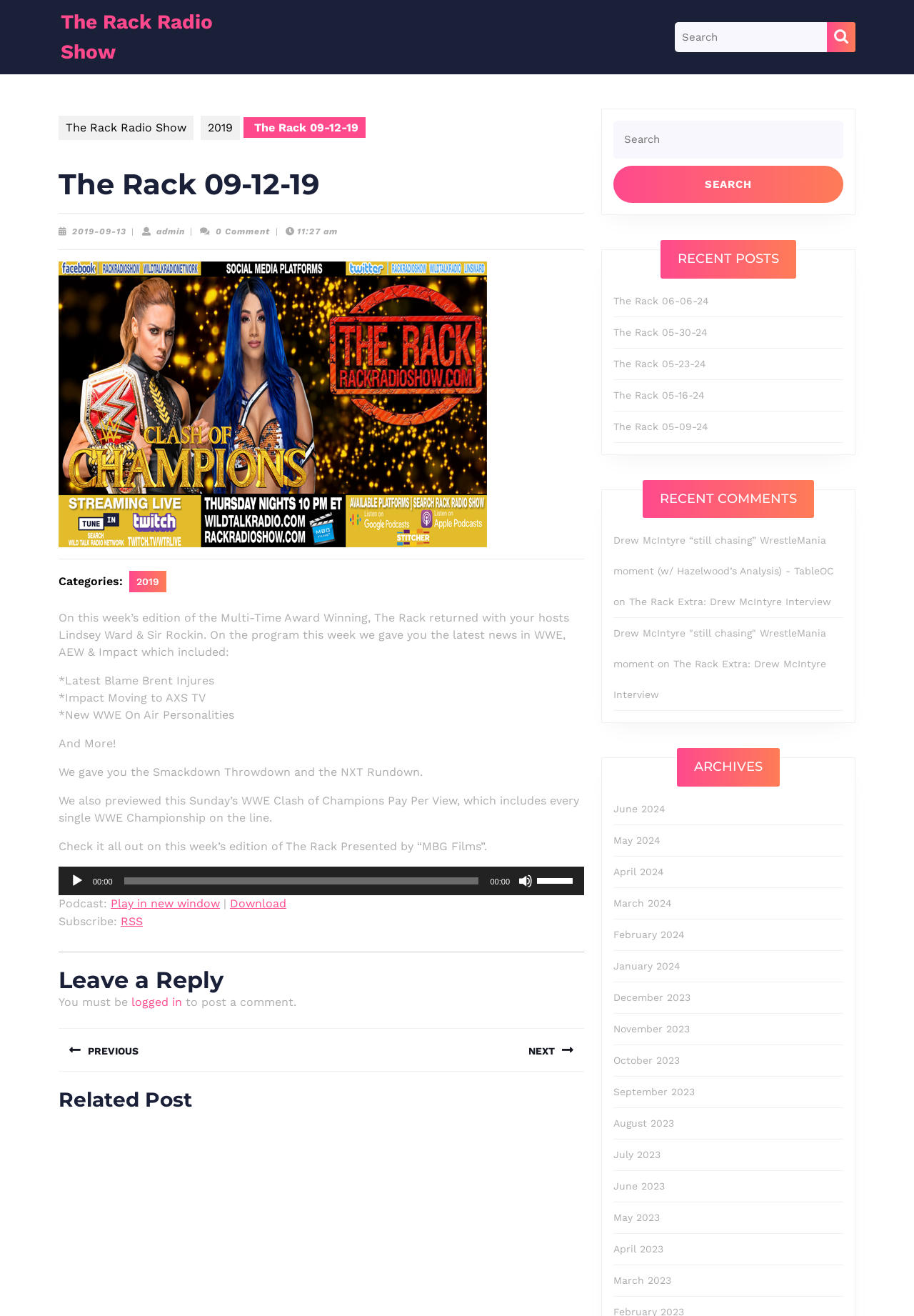Can you show the bounding box coordinates of the region to click on to complete the task described in the instruction: "Search for something in the sidebar"?

[0.671, 0.092, 0.923, 0.12]